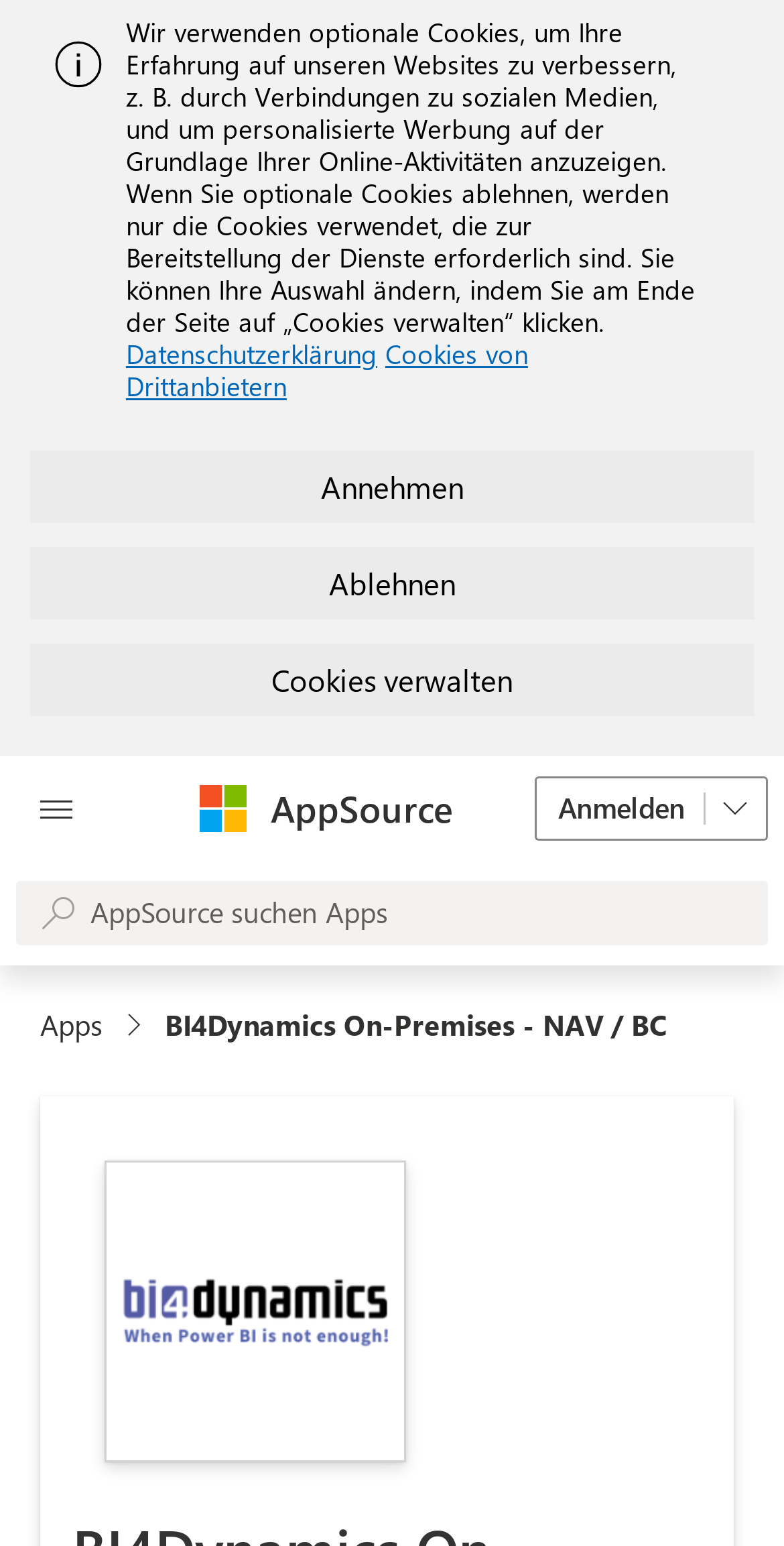Give the bounding box coordinates for this UI element: "Cookies von Drittanbietern". The coordinates should be four float numbers between 0 and 1, arranged as [left, top, right, bottom].

[0.161, 0.217, 0.673, 0.26]